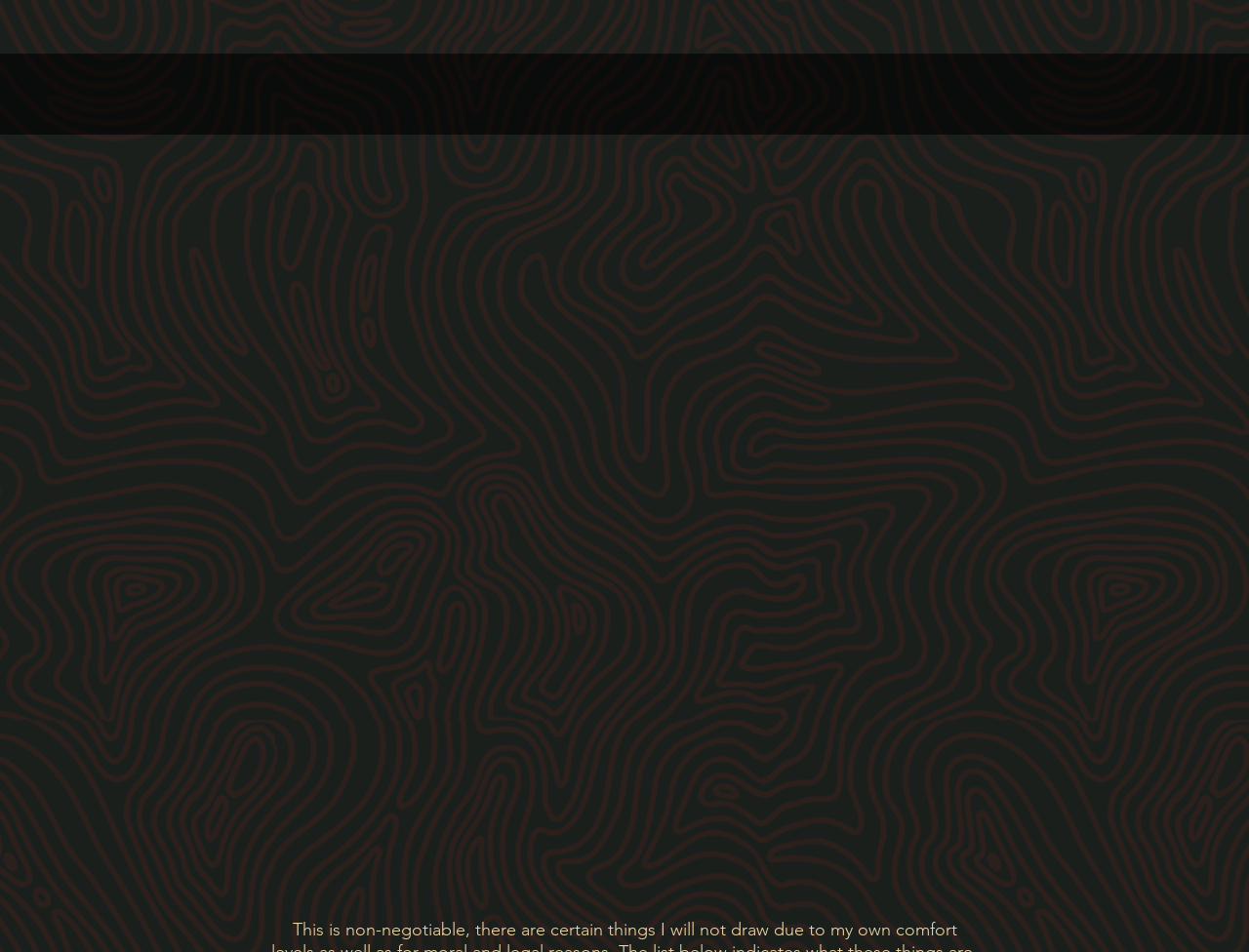Provide a short answer using a single word or phrase for the following question: 
What is the title of the second heading?

OVERVIEW